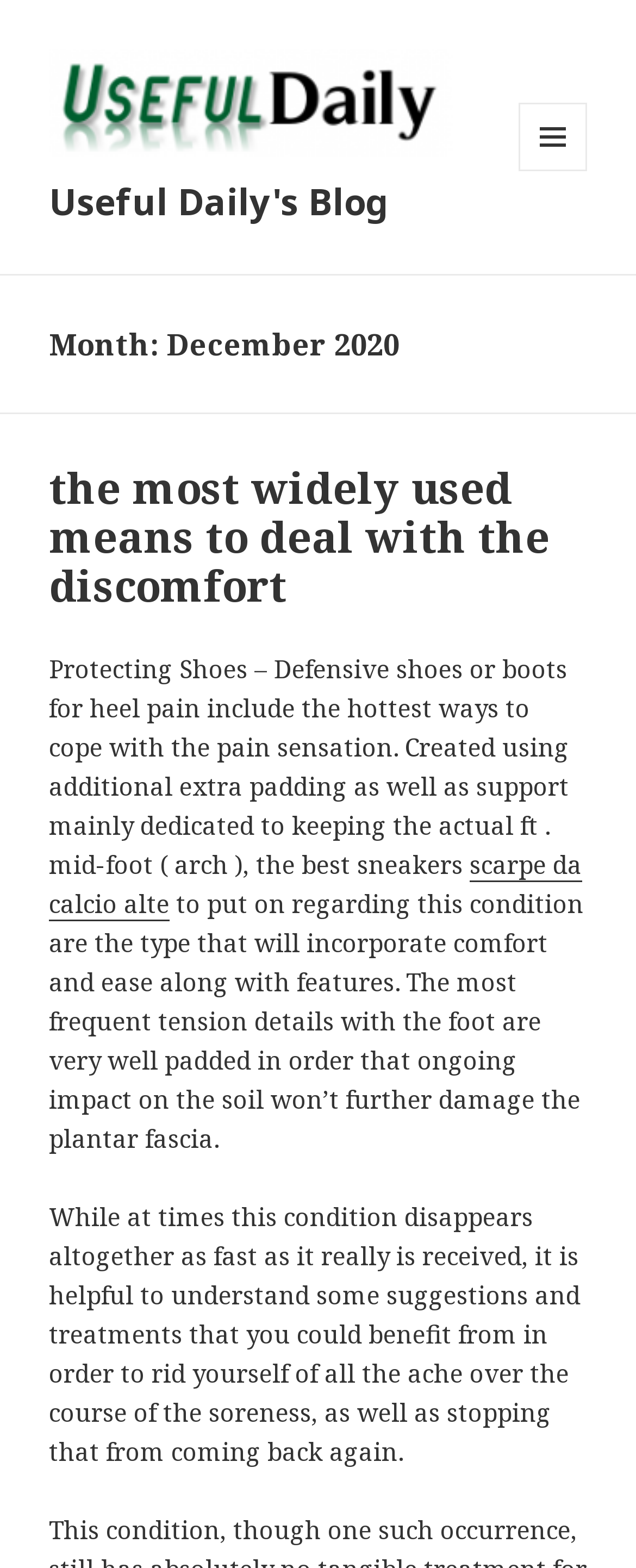Please locate the UI element described by "parent_node: Useful Daily's Blog" and provide its bounding box coordinates.

[0.077, 0.053, 0.713, 0.074]